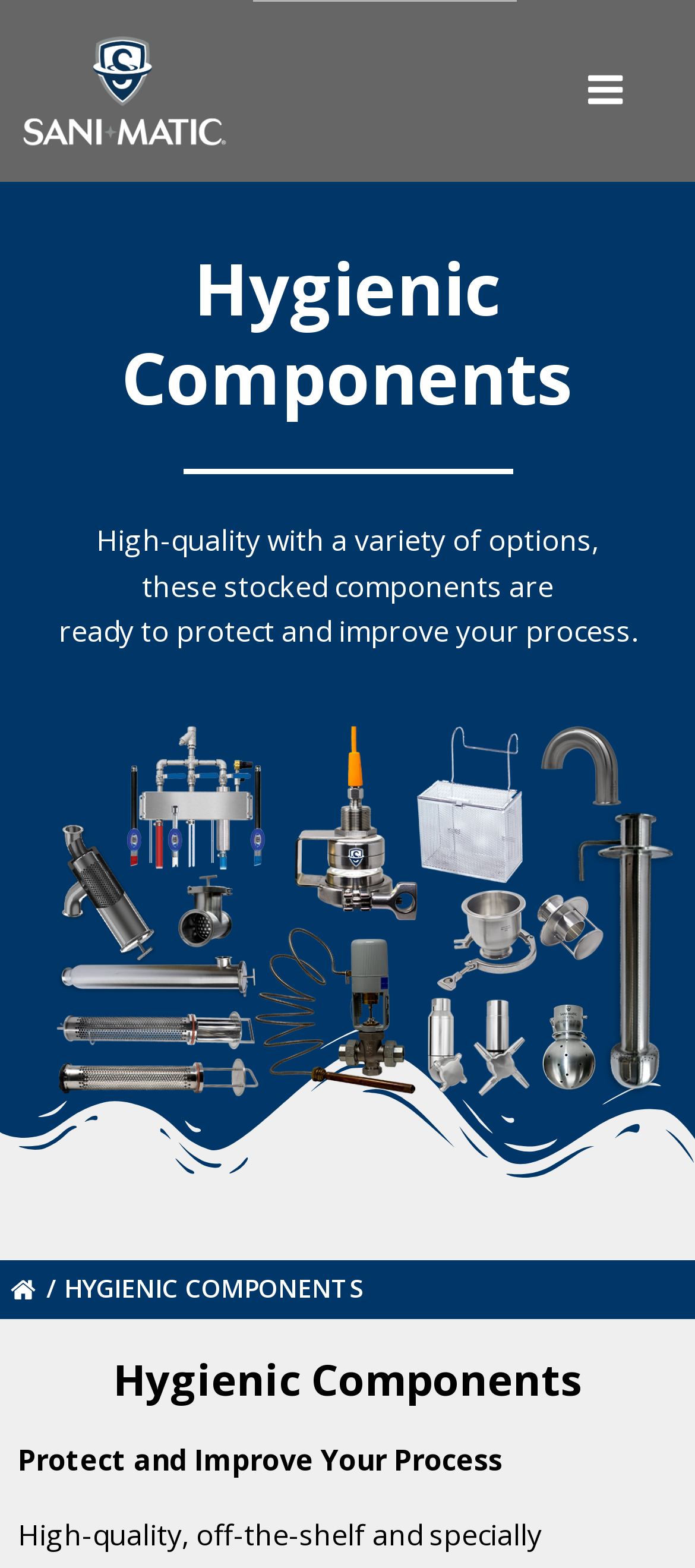Look at the image and write a detailed answer to the question: 
What is the main category of the components?

I found this information by looking at the headings on the webpage, specifically the two headings with the text 'Hygienic Components'.